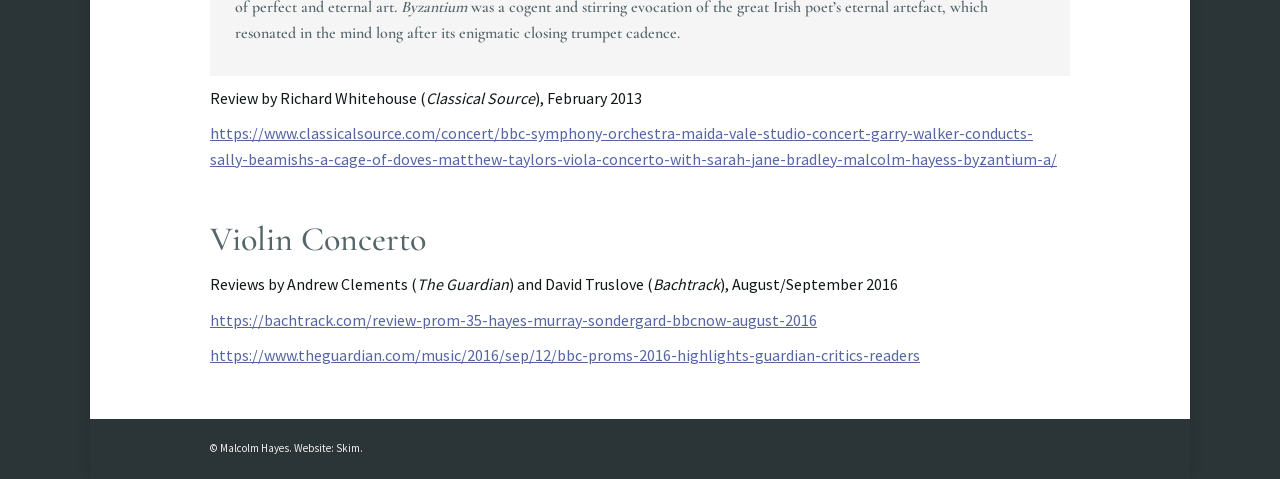What is the name of the publication that reviewed the concert in August/September 2016?
We need a detailed and exhaustive answer to the question. Please elaborate.

I found the names of the publications by looking at the StaticText elements within the Root Element. The StaticText elements with the OCR text 'The Guardian' and 'Bachtrack' indicate that these are the names of the publications that reviewed the concert in August/September 2016.